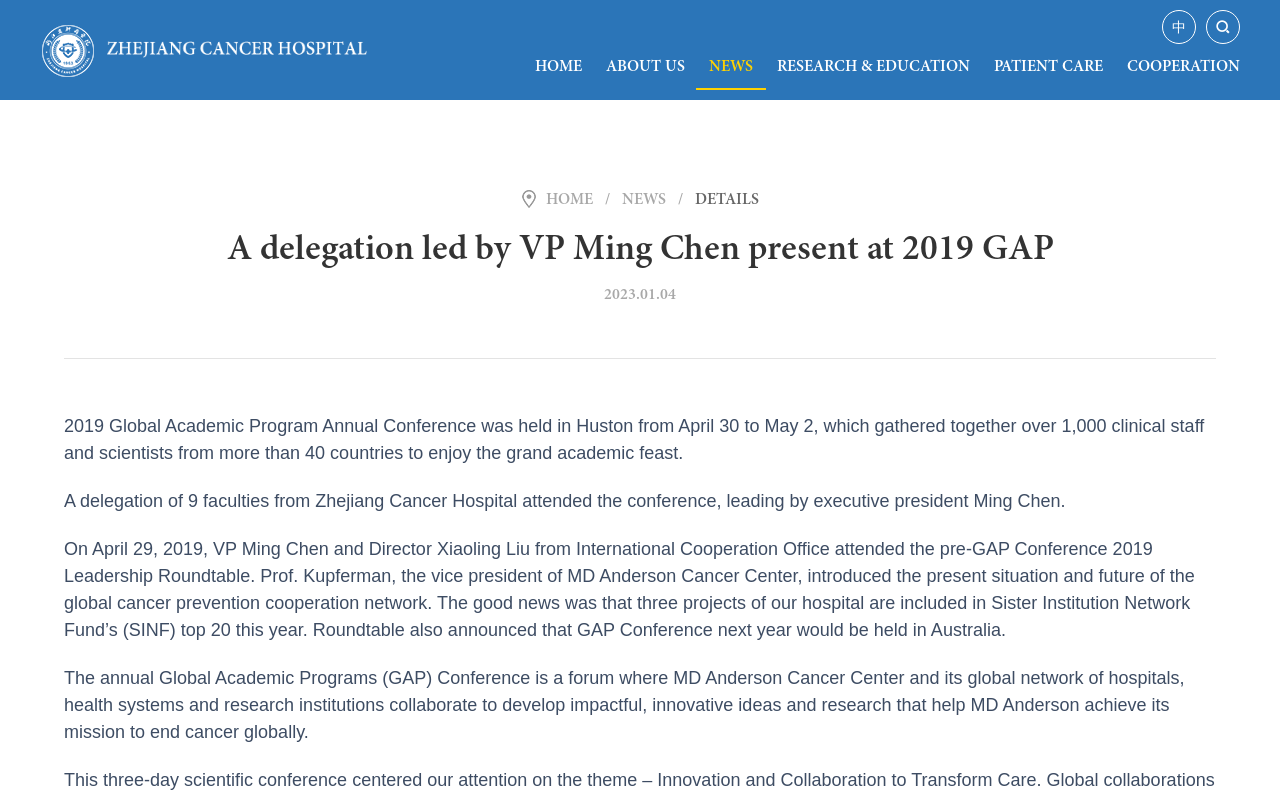Please identify the bounding box coordinates of the region to click in order to complete the task: "Click ABOUT US". The coordinates must be four float numbers between 0 and 1, specified as [left, top, right, bottom].

[0.464, 0.055, 0.545, 0.113]